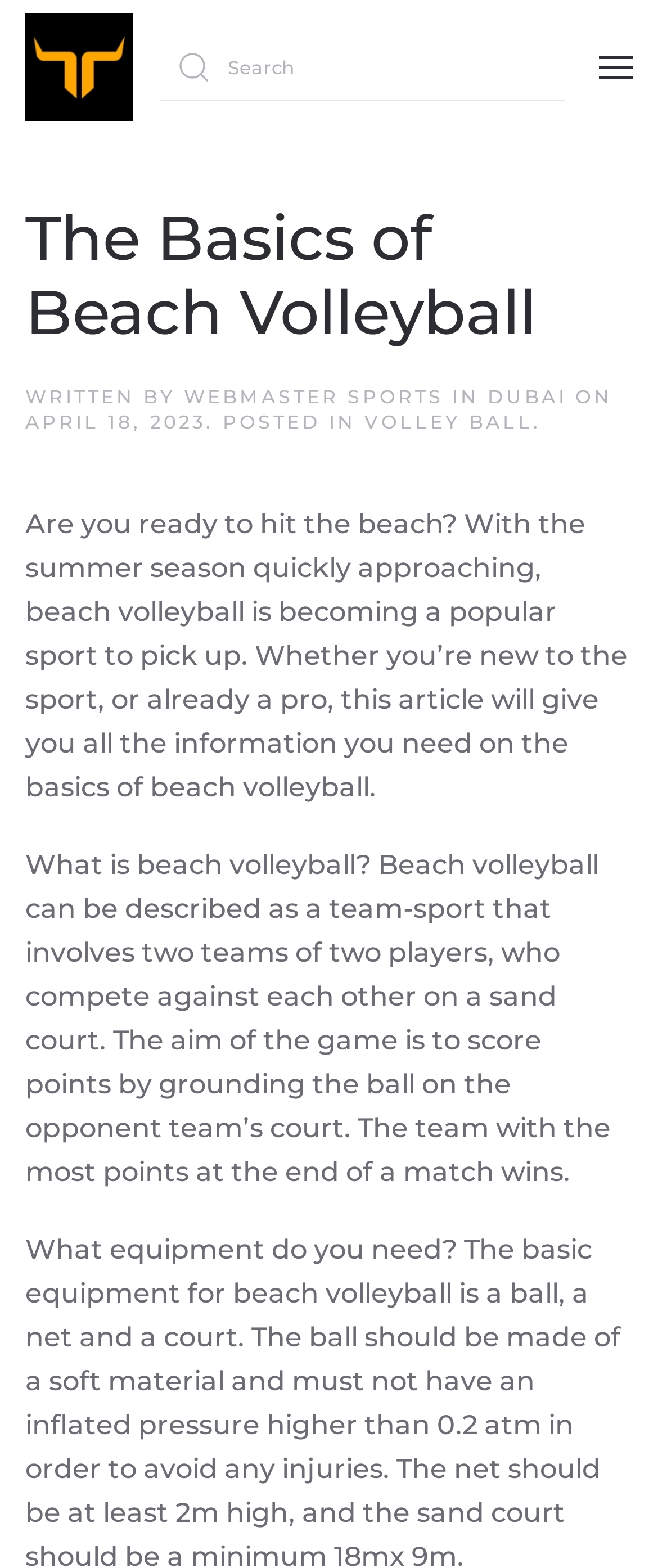Use one word or a short phrase to answer the question provided: 
When was the article about beach volleyball posted?

APRIL 18, 2023